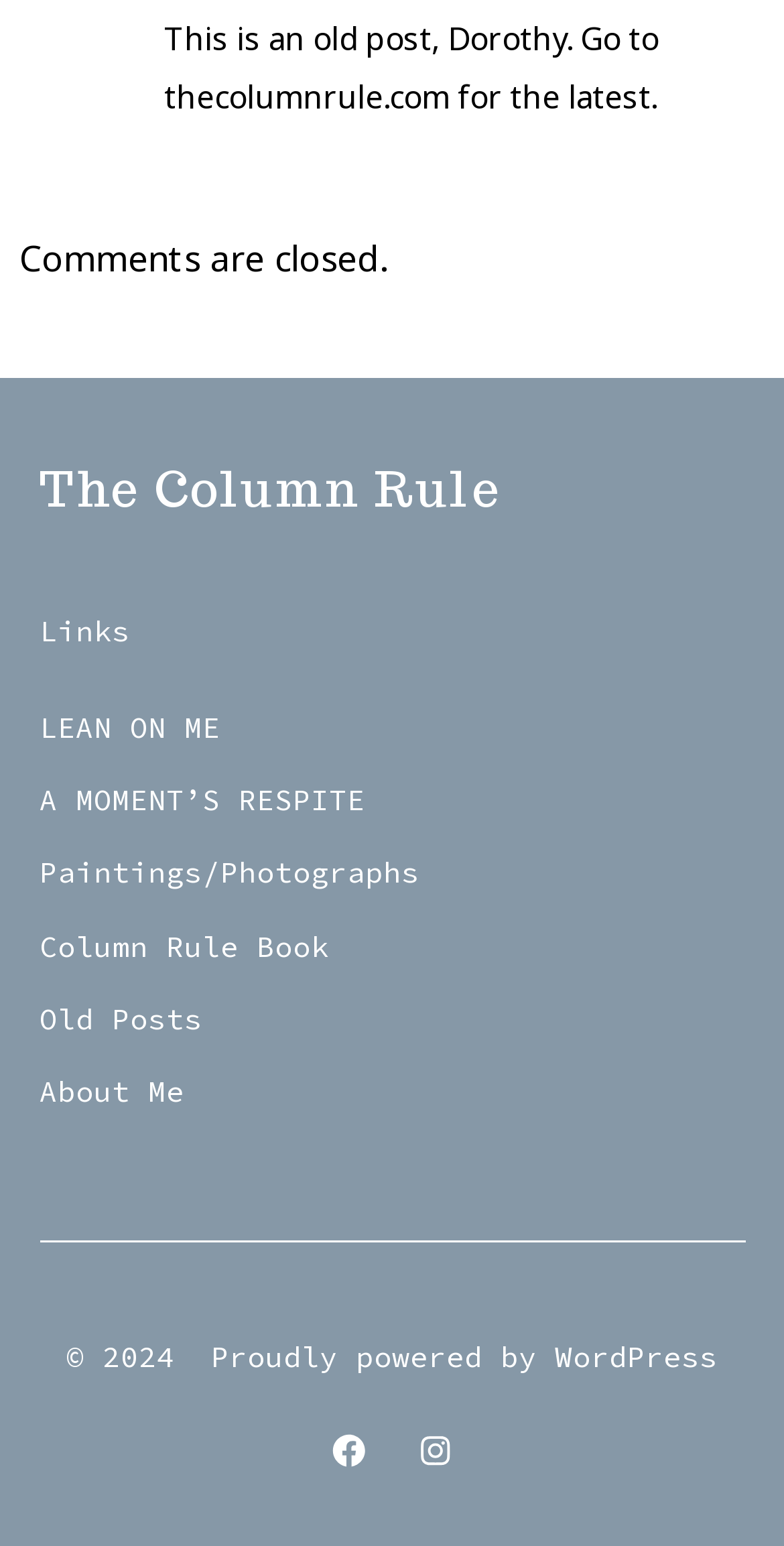Can you show the bounding box coordinates of the region to click on to complete the task described in the instruction: "Click the Insights button"?

None